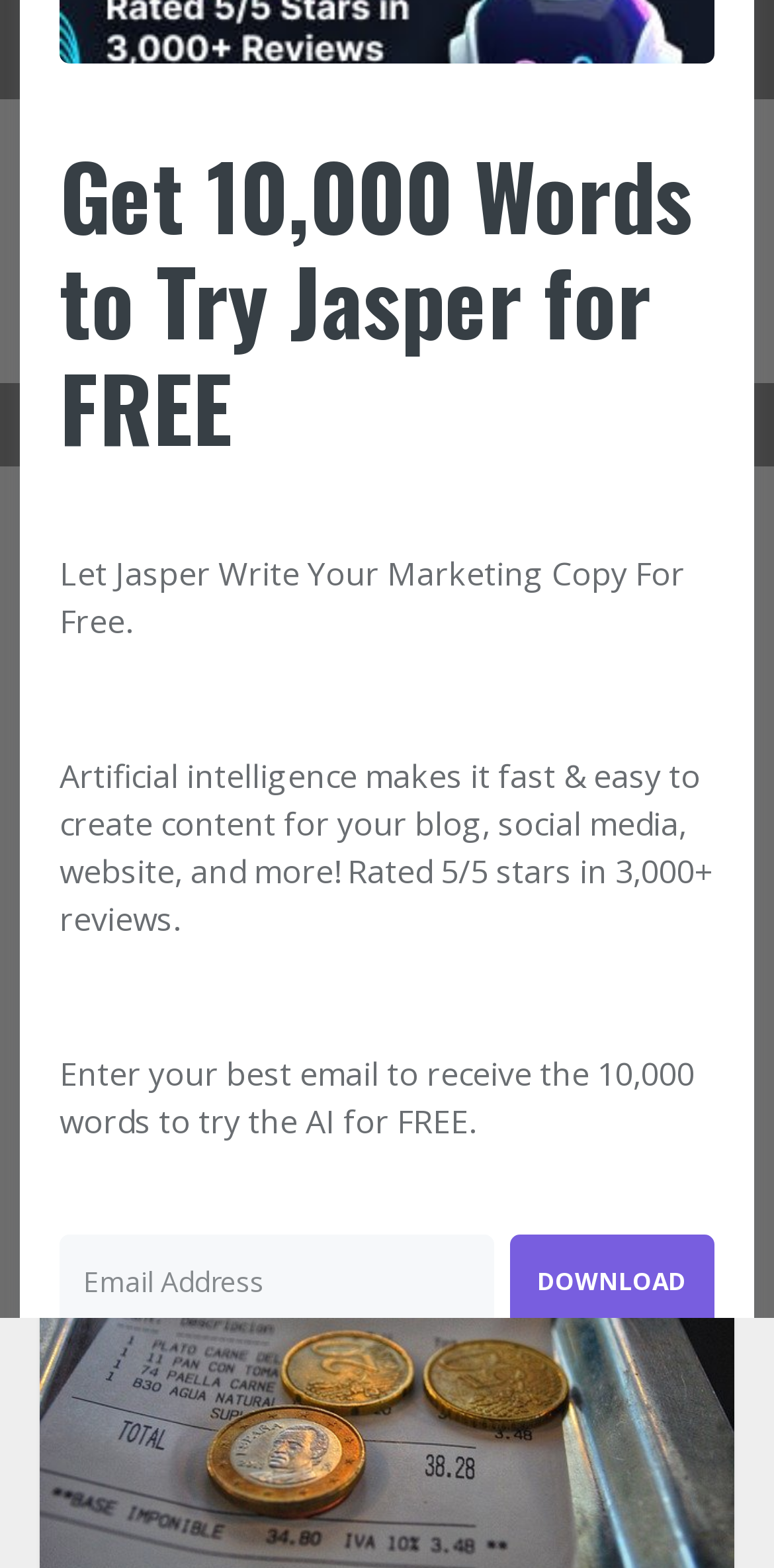What is the purpose of the textbox?
Please provide a comprehensive answer to the question based on the webpage screenshot.

I found the purpose of the textbox by looking at the label 'Email Address' associated with it, and also the surrounding context which suggests that the user needs to enter their email address to receive a free trial or download something.